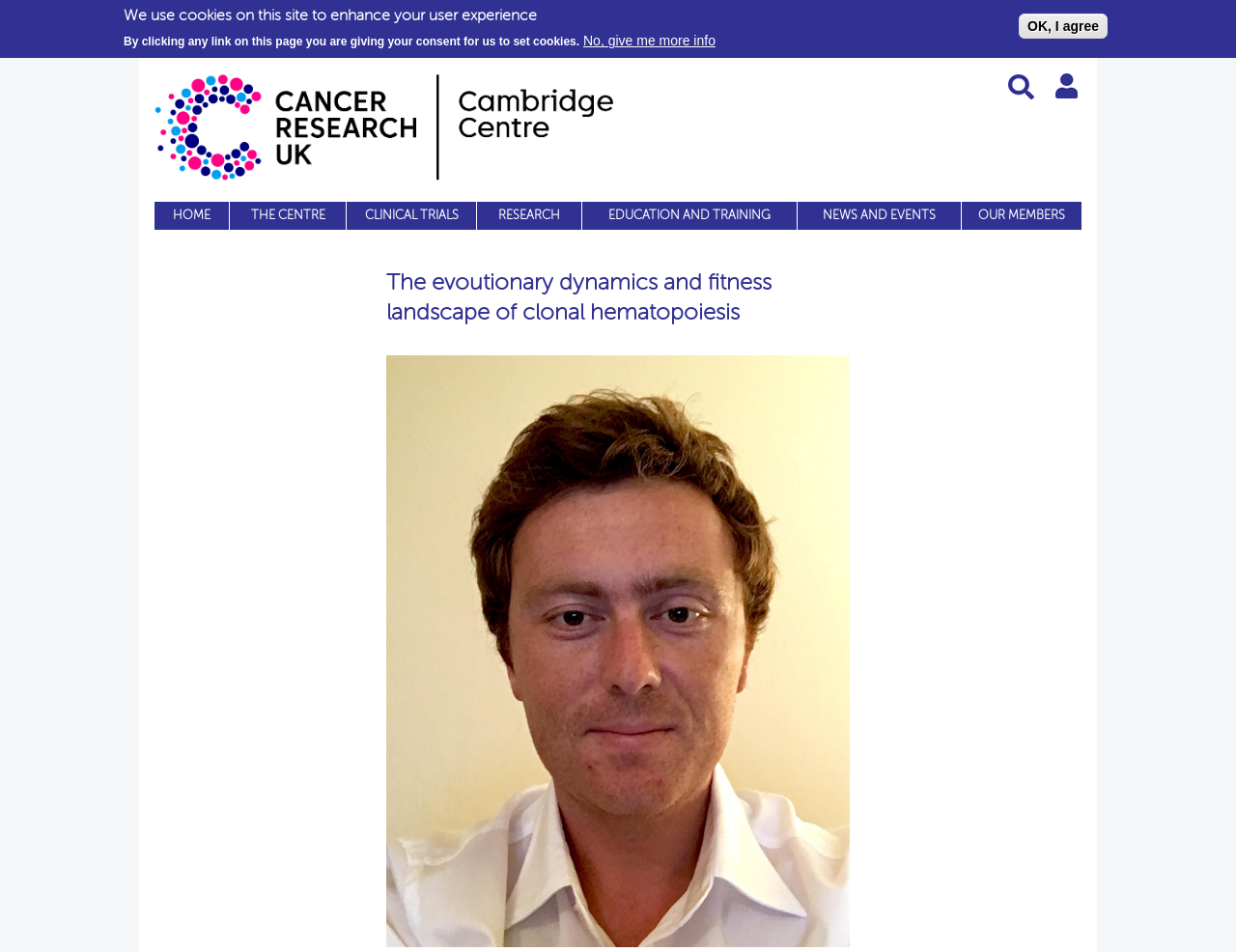Identify the title of the webpage and provide its text content.

The evoutionary dynamics and fitness landscape of clonal hematopoiesis